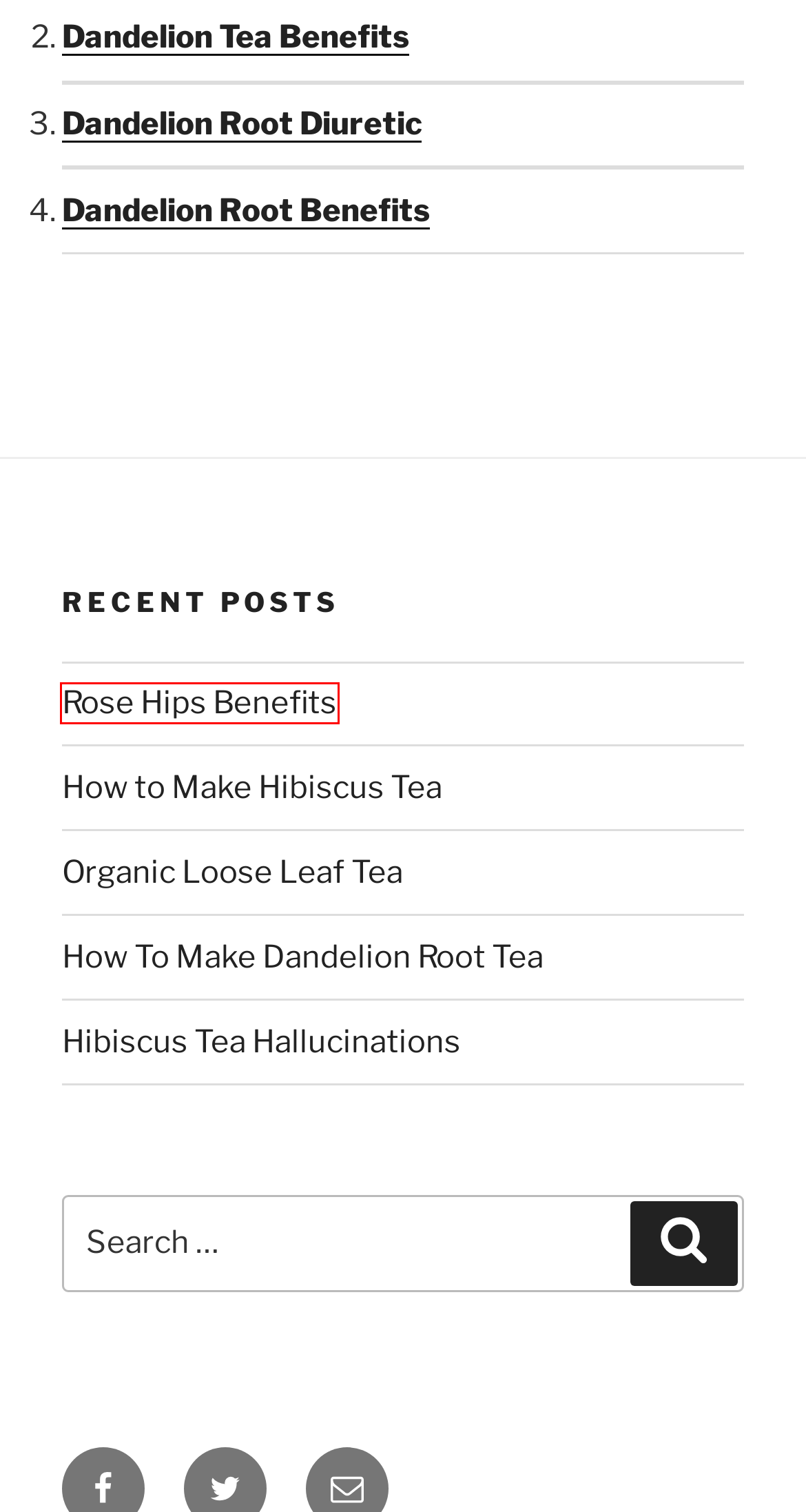Given a screenshot of a webpage with a red bounding box highlighting a UI element, choose the description that best corresponds to the new webpage after clicking the element within the red bounding box. Here are your options:
A. Rose Hips Benefits - #1 Way to EXPERIENCE the Benefits for Yourself!
B. How To Make Dandelion Root Tea - Our #1 Dandelion Root Tea Recipe!
C. Dandelion Root Benefits: Discover the Top 5 Health Benefits
D. Home | Herbal Tea Hour
E. Organic Loose Leaf Tea - The #1 Herbal Tea for Versatility and Flavor!
F. Herbal Tea Benefits Archives | Herbal Tea Hour
G. How to Make Hibiscus Tea - The #1 Recipe of the Year for Ease and Taste!
H. Hibiscus Tea Hallucinations - What you NEED to know BEFORE you drink!!

A